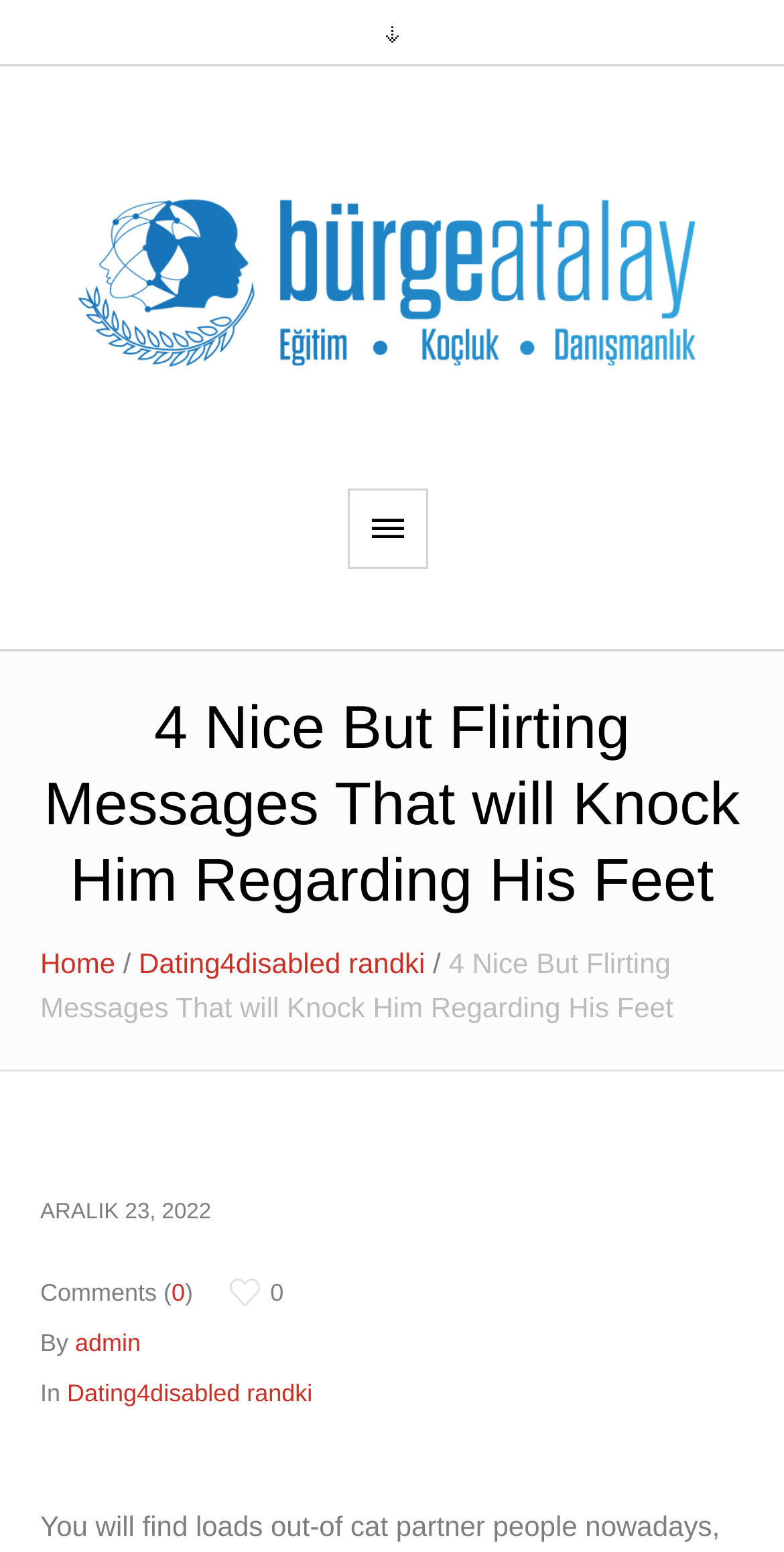How many comments does the article have?
Answer the question with a detailed and thorough explanation.

I found the comment count by looking at the 'Comments' section, which is located below the article title and date. The section displays the number of comments in parentheses, which is '0' in this case.